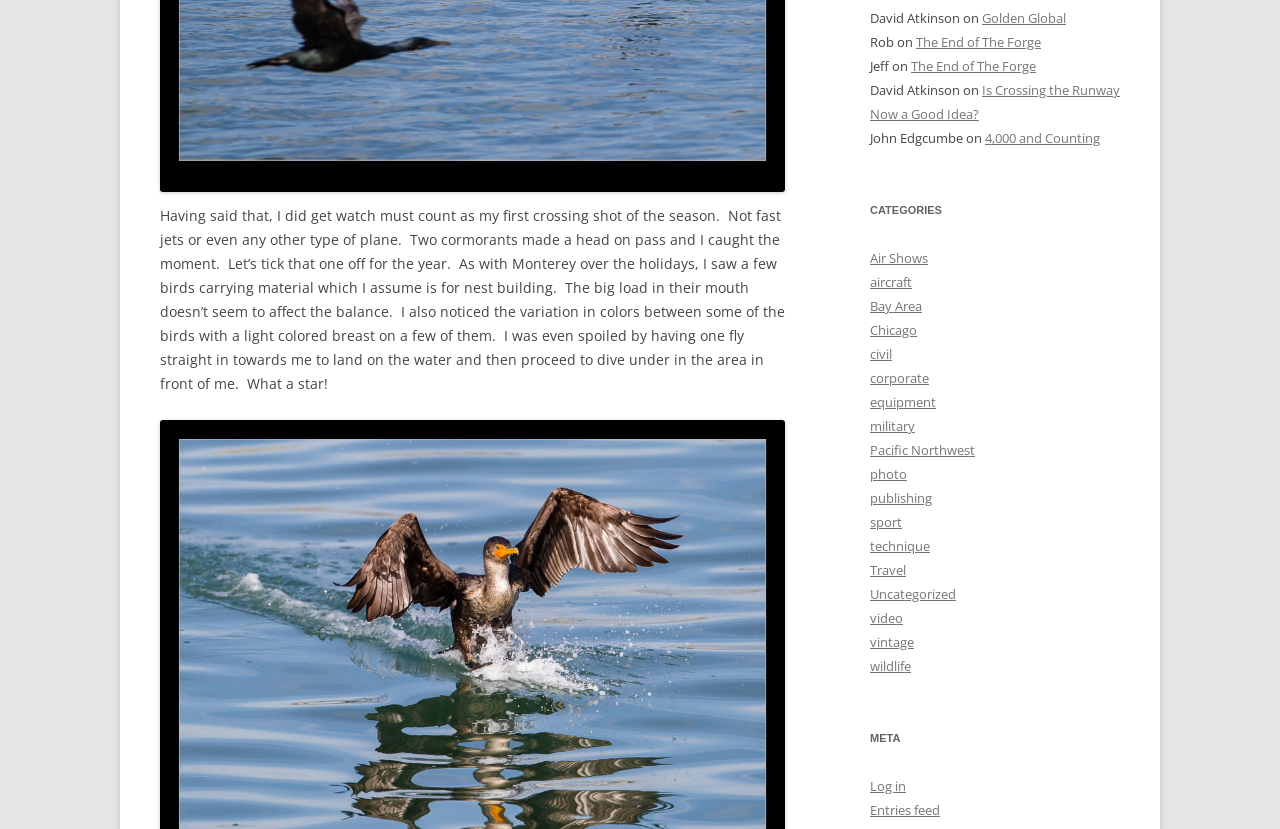Extract the bounding box coordinates of the UI element described: "4,000 and Counting". Provide the coordinates in the format [left, top, right, bottom] with values ranging from 0 to 1.

[0.77, 0.156, 0.859, 0.178]